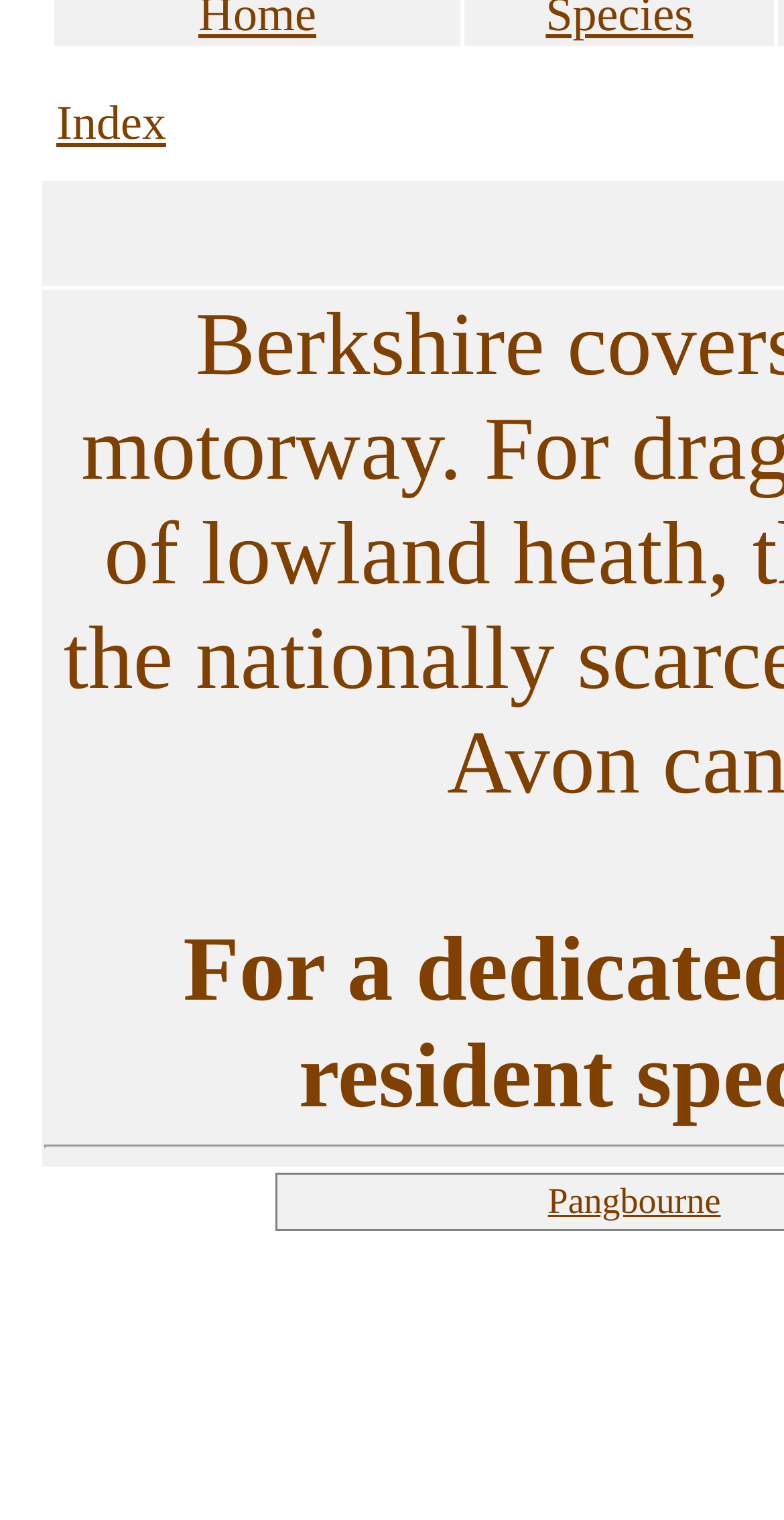Bounding box coordinates are specified in the format (top-left x, top-left y, bottom-right x, bottom-right y). All values are floating point numbers bounded between 0 and 1. Please provide the bounding box coordinate of the region this sentence describes: Index

[0.072, 0.065, 0.212, 0.099]